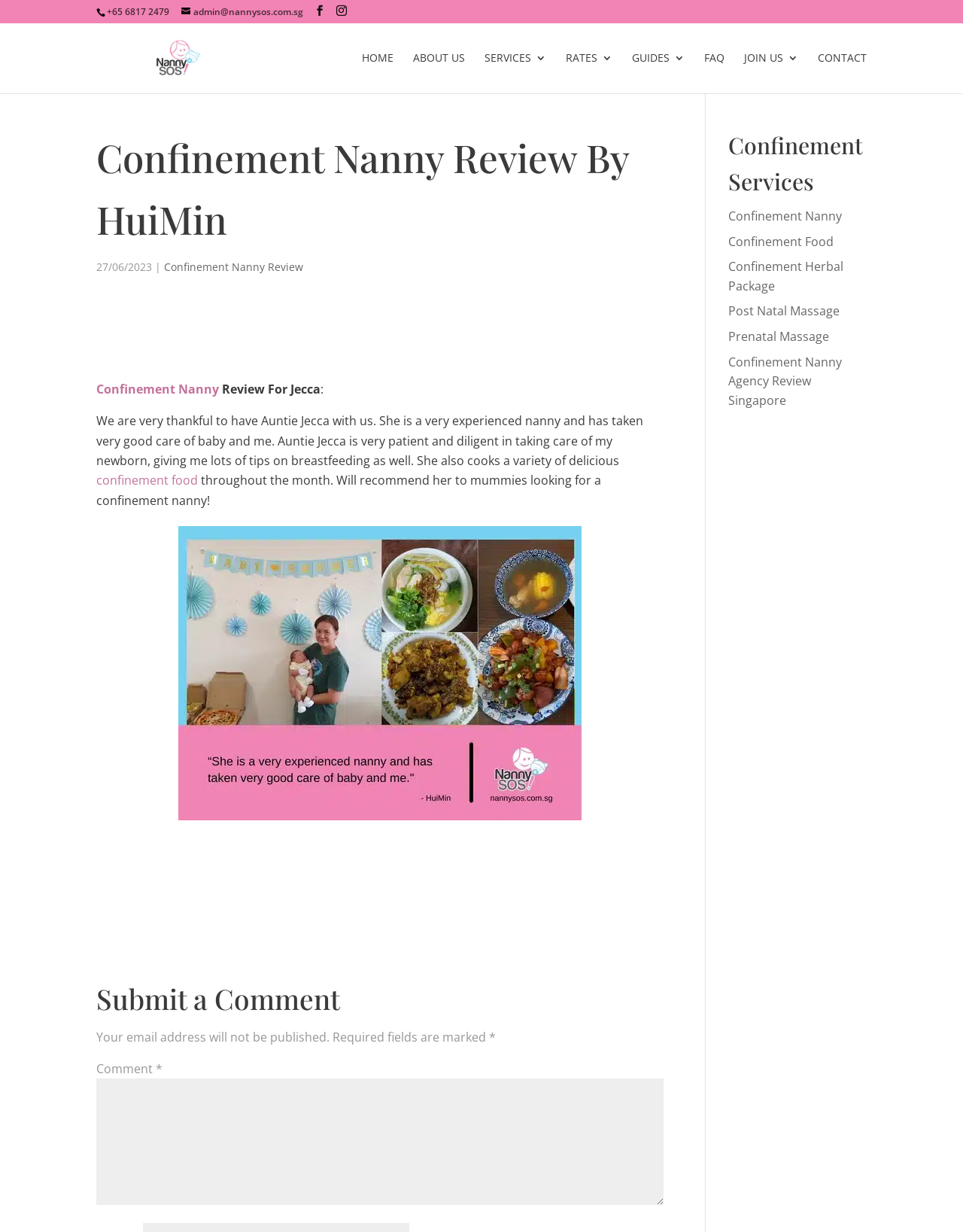Identify the main heading of the webpage and provide its text content.

Confinement Nanny Review By HuiMin